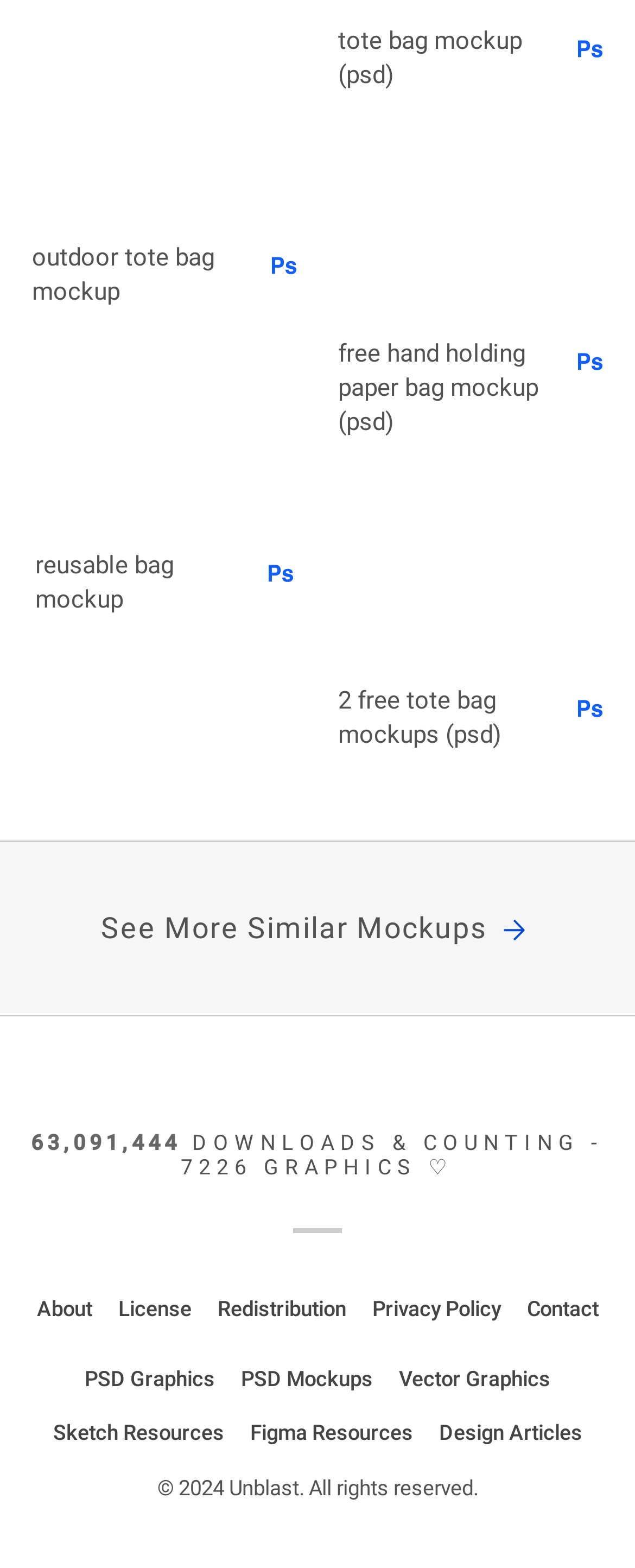Provide the bounding box coordinates for the UI element that is described by this text: "parent_node: outdoor tote bag mockup". The coordinates should be in the form of four float numbers between 0 and 1: [left, top, right, bottom].

[0.05, 0.021, 0.468, 0.151]